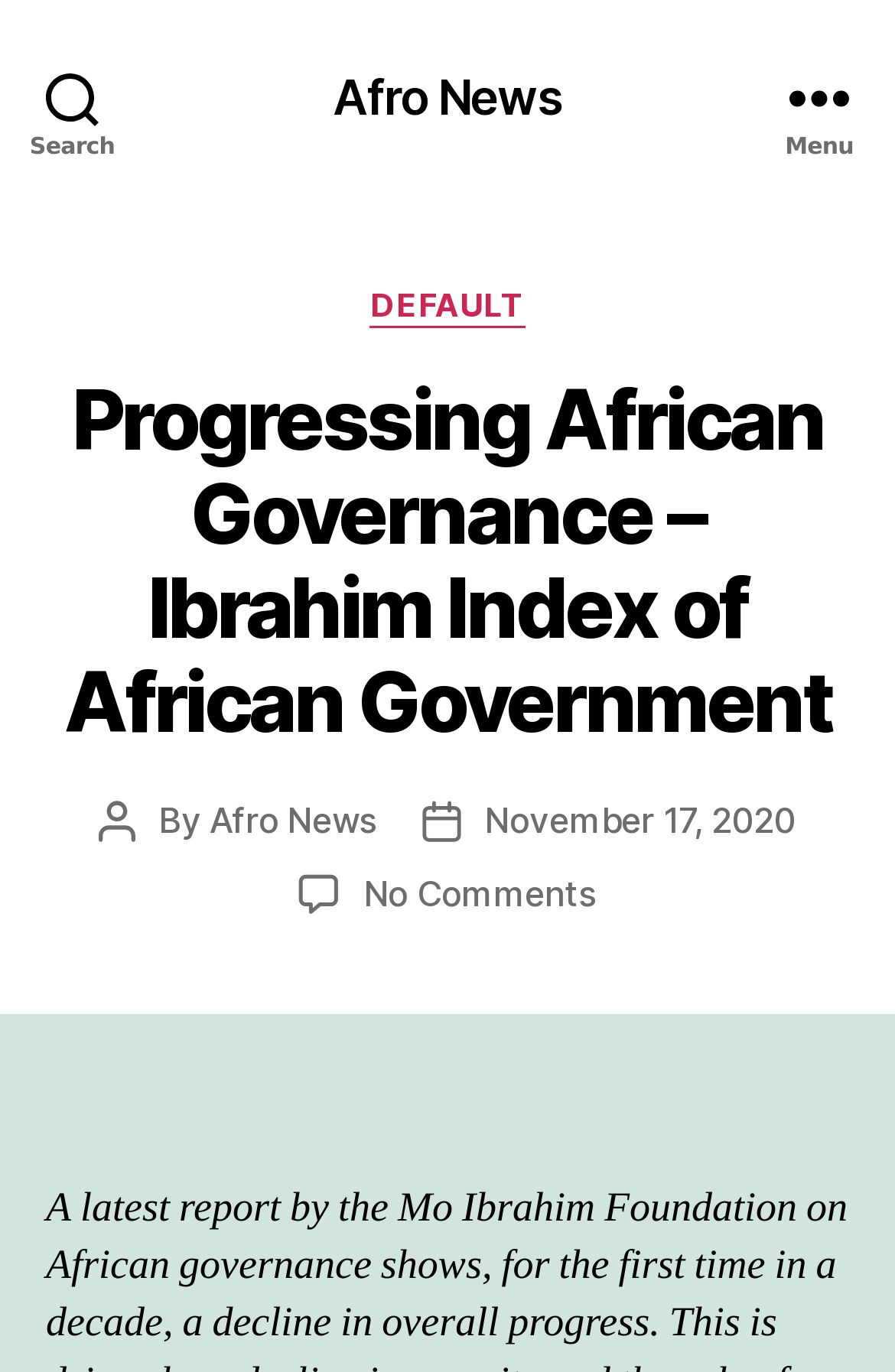Write a detailed summary of the webpage.

The webpage is about Progressing African Governance and the Ibrahim Index of African Government, with a focus on Afro News. At the top left corner, there is a search button. Next to it, on the top center, is a link to Afro News. On the top right corner, there is a menu button.

When the menu button is expanded, a header section appears below it, taking up most of the page. Within this section, there are several elements. On the top left, there is a heading that displays the title "Progressing African Governance – Ibrahim Index of African Government". Below this heading, there are two columns of text. The left column contains a static text "Post author" followed by a static text "By" and a link to Afro News. The right column contains a static text "Post date" followed by a link to the date "November 17, 2020". 

Below these columns, there is a link to a comment section, which indicates that there are no comments on the article "Progressing African Governance – Ibrahim Index of African Government". There are also two links, one labeled "DEFAULT" and another labeled "Categories", which are likely navigation links.